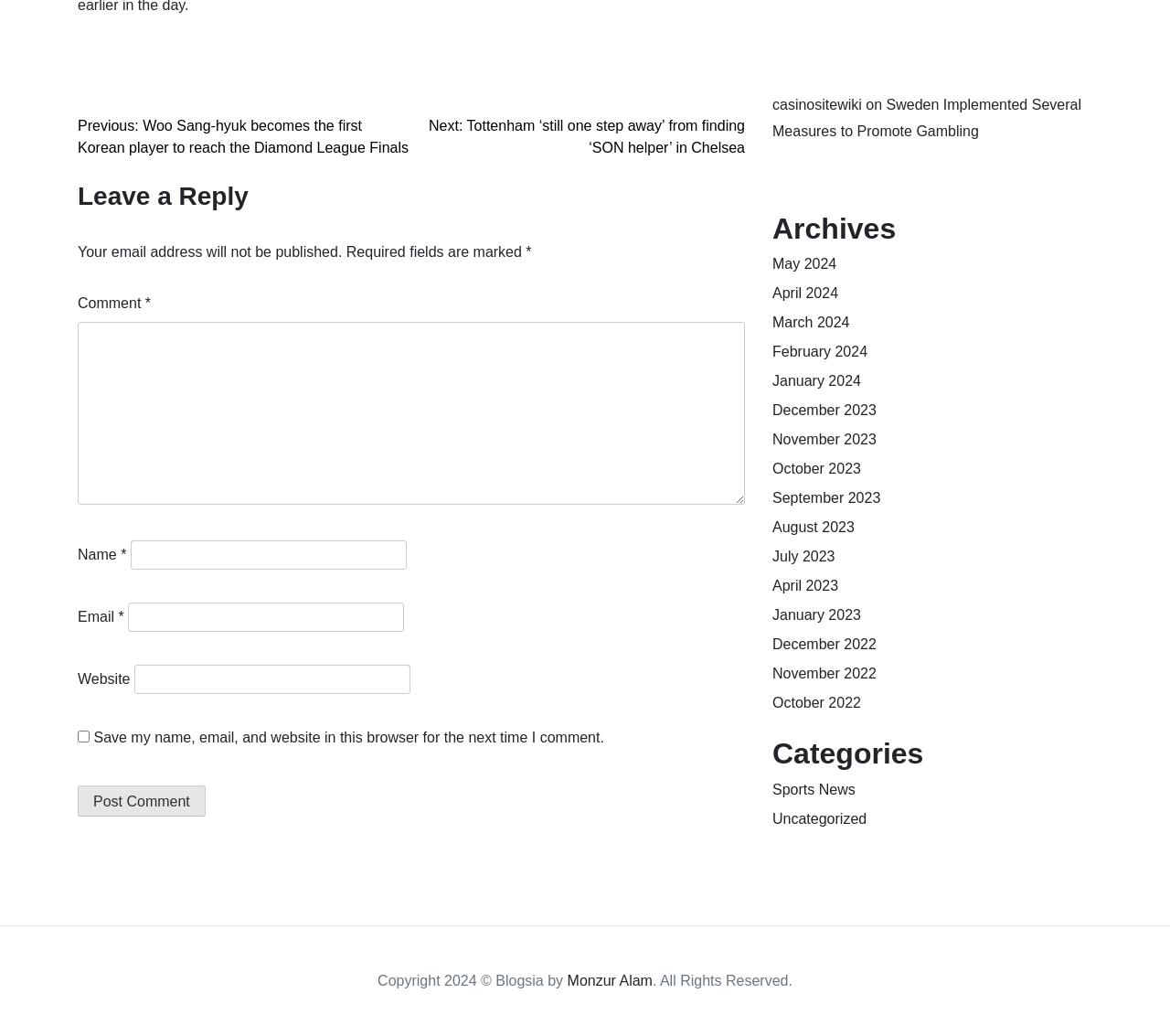Determine the bounding box coordinates of the element's region needed to click to follow the instruction: "Post a comment". Provide these coordinates as four float numbers between 0 and 1, formatted as [left, top, right, bottom].

[0.066, 0.758, 0.176, 0.788]